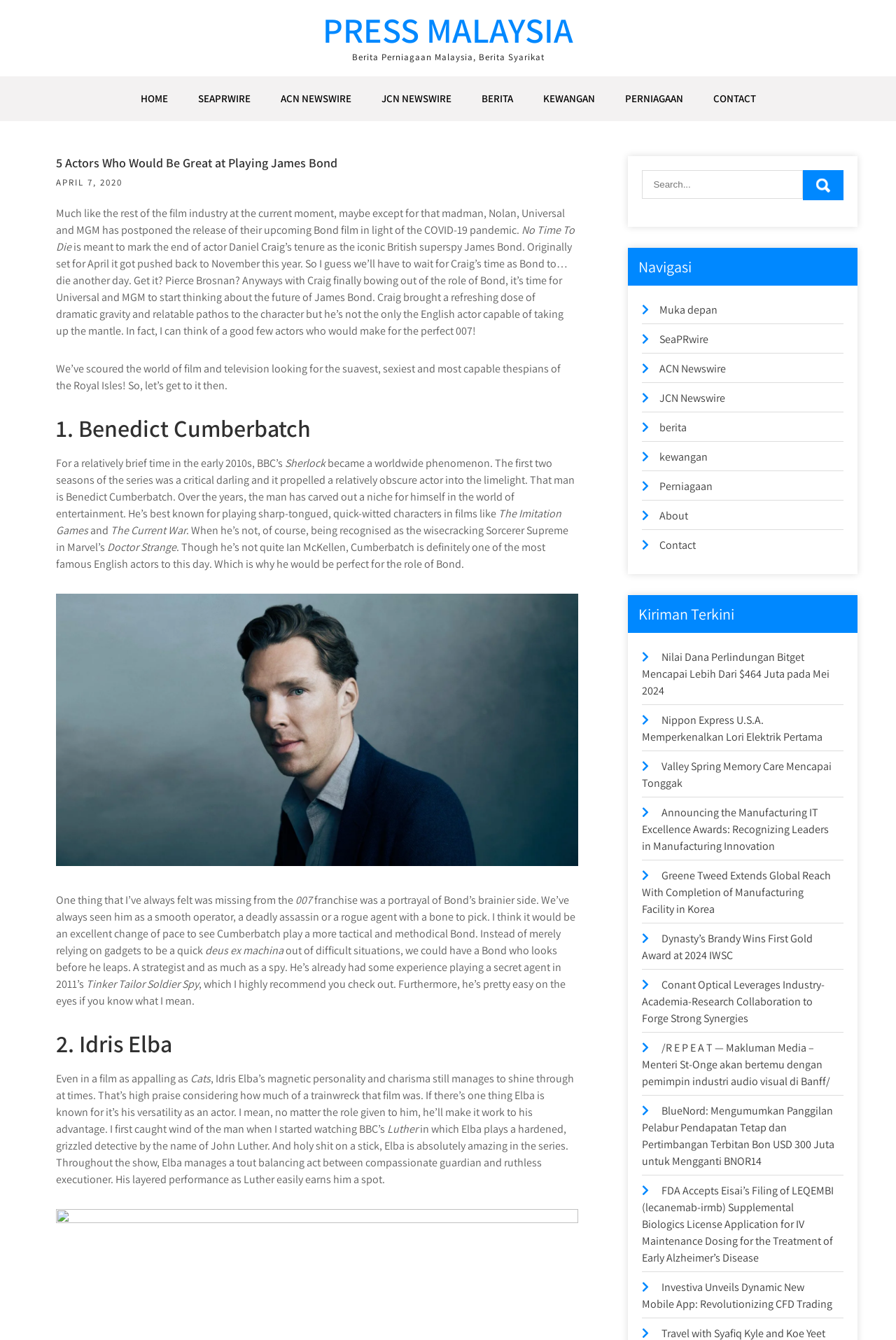What is the topic of the article?
Can you provide a detailed and comprehensive answer to the question?

I determined the answer by reading the heading '5 Actors Who Would Be Great at Playing James Bond' and the subsequent text, which discusses the topic of James Bond and potential actors to play the role.